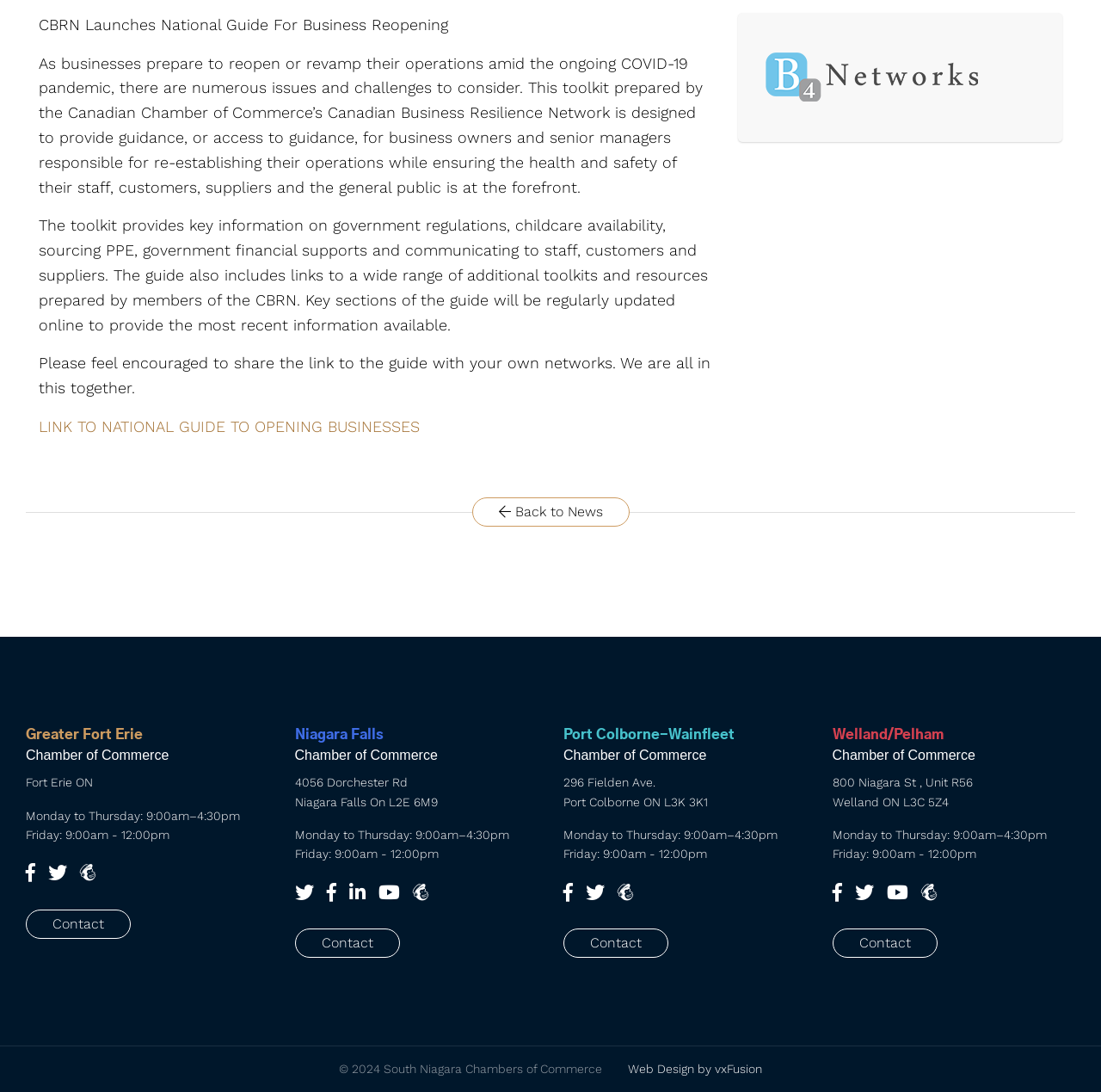Predict the bounding box of the UI element based on this description: "Web Design by vxFusion".

[0.57, 0.973, 0.692, 0.985]